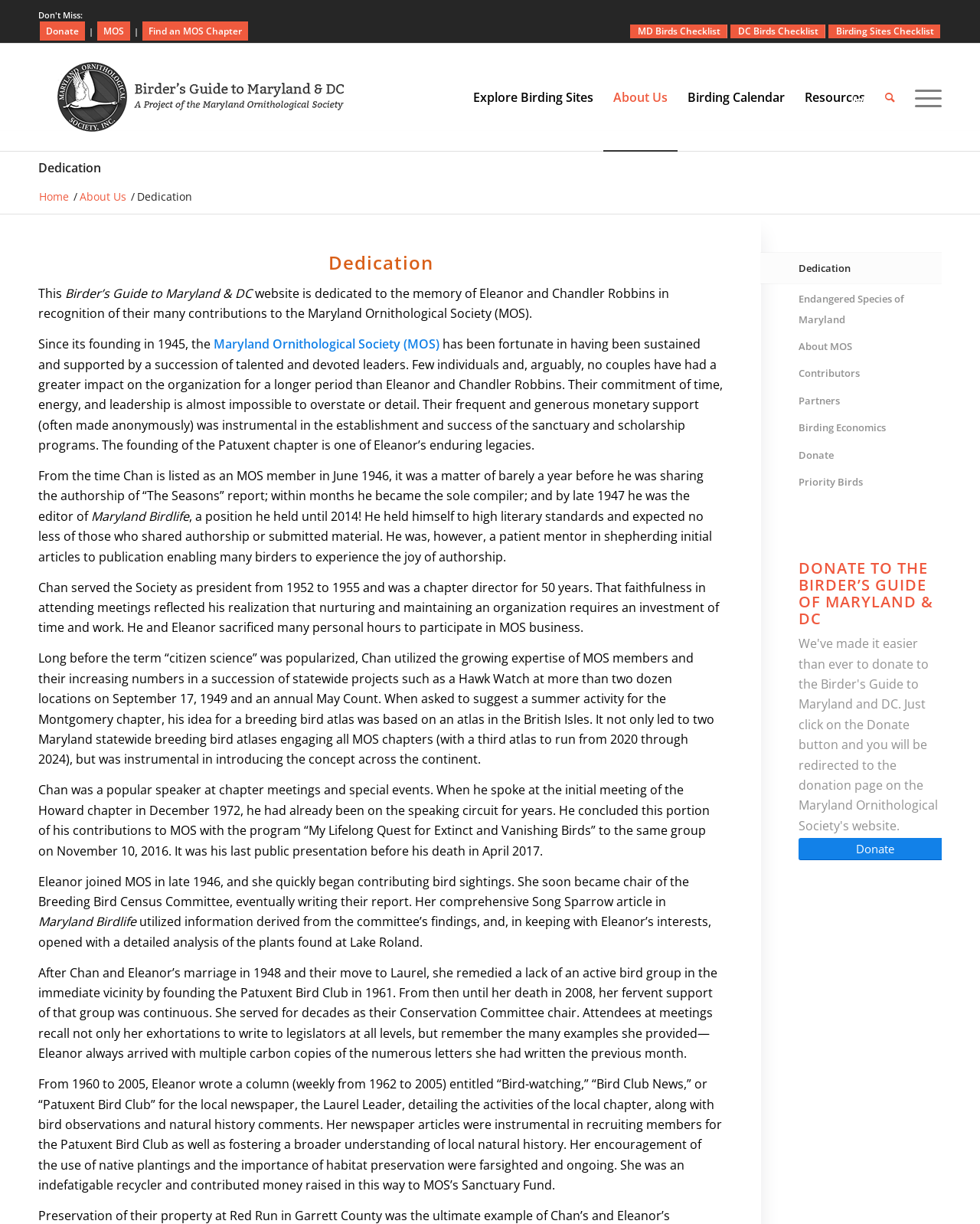Determine the bounding box coordinates of the section I need to click to execute the following instruction: "Contact us via email". Provide the coordinates as four float numbers between 0 and 1, i.e., [left, top, right, bottom].

None